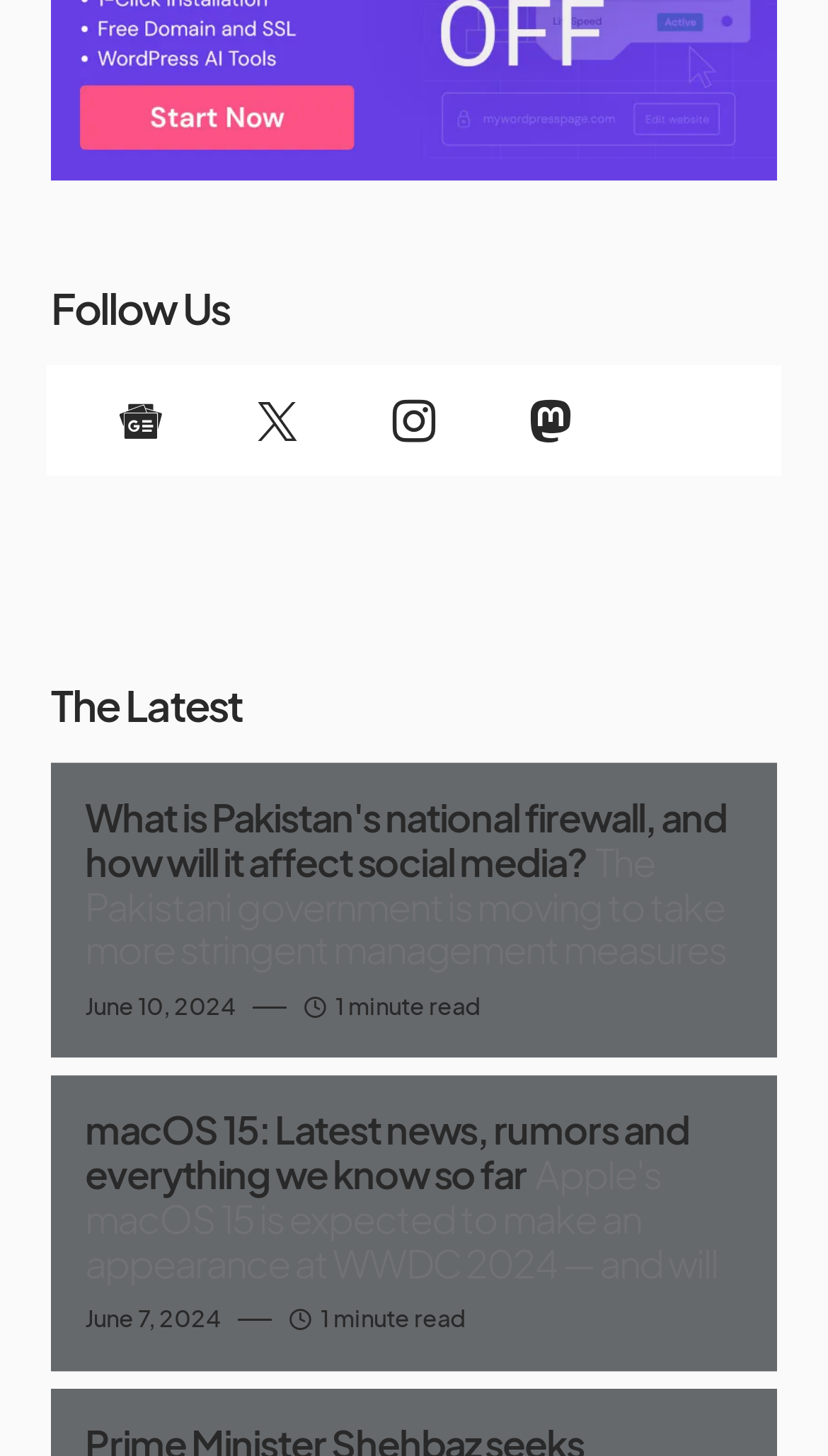Look at the image and give a detailed response to the following question: How many social media platforms are listed?

I counted the number of links under the 'Follow Us' heading, which are Google News, Twitter, Instagram, and Mastodon, so there are 4 social media platforms listed.